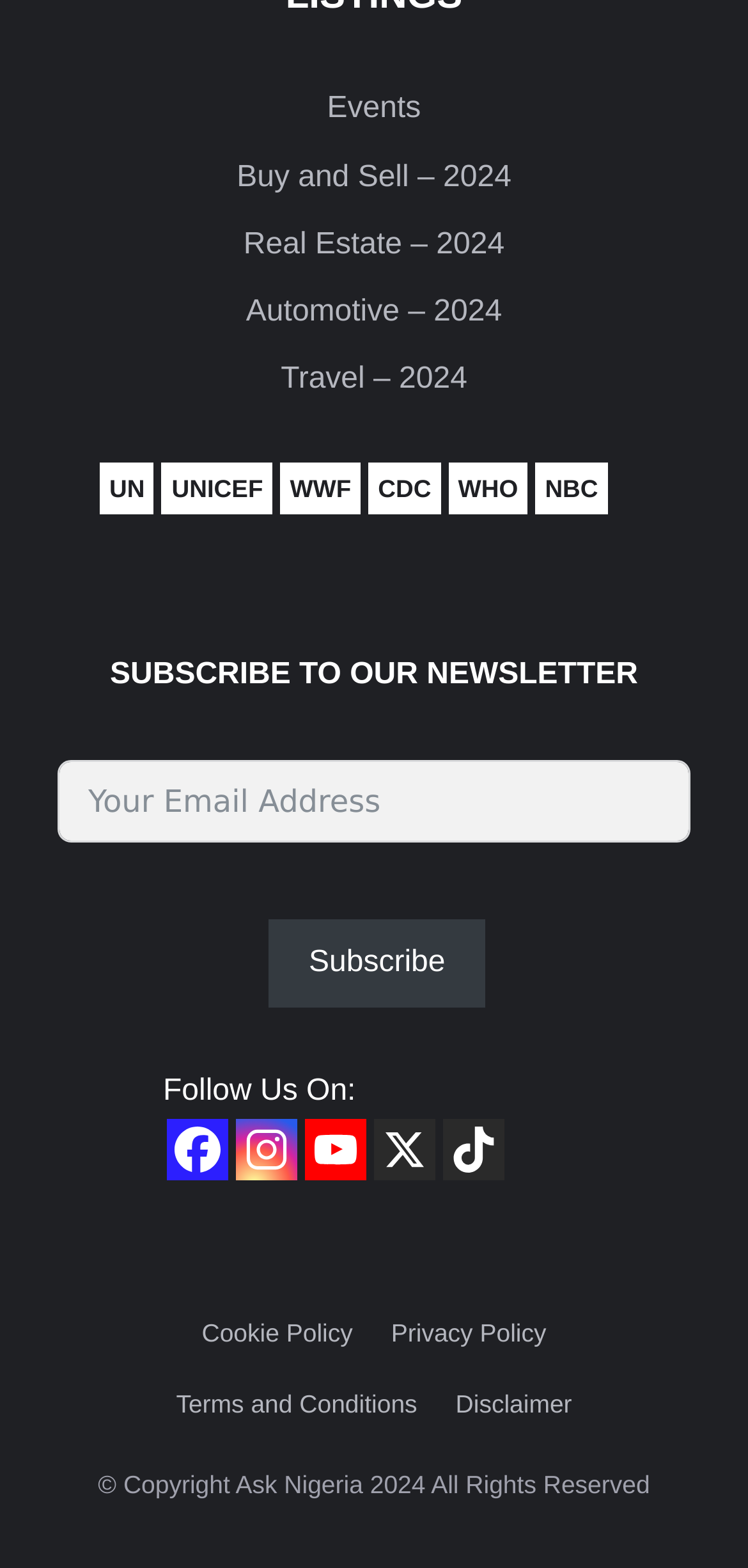Please find the bounding box coordinates of the clickable region needed to complete the following instruction: "Follow on Facebook". The bounding box coordinates must consist of four float numbers between 0 and 1, i.e., [left, top, right, bottom].

[0.223, 0.713, 0.305, 0.753]